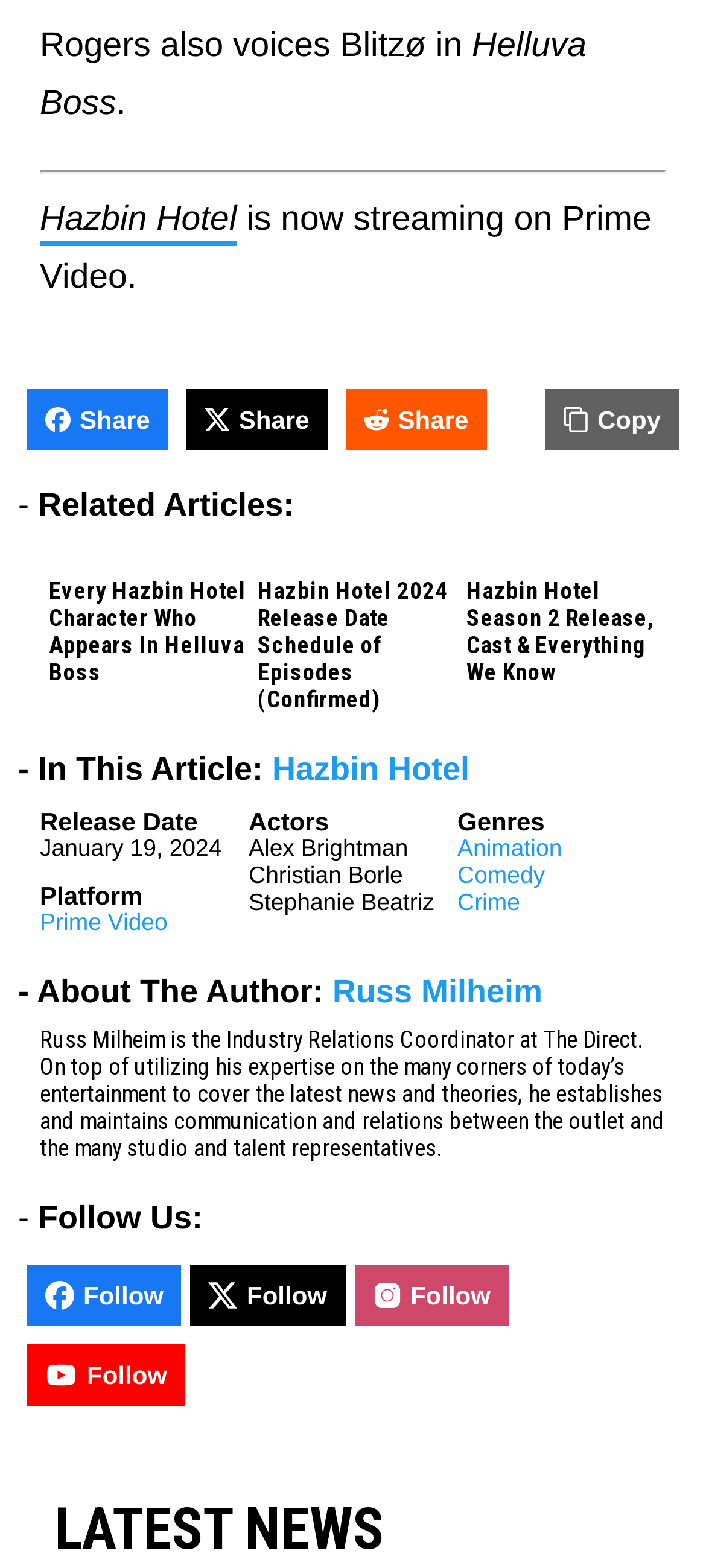Identify the bounding box coordinates for the element you need to click to achieve the following task: "Share the article". Provide the bounding box coordinates as four float numbers between 0 and 1, in the form [left, top, right, bottom].

[0.038, 0.248, 0.238, 0.287]